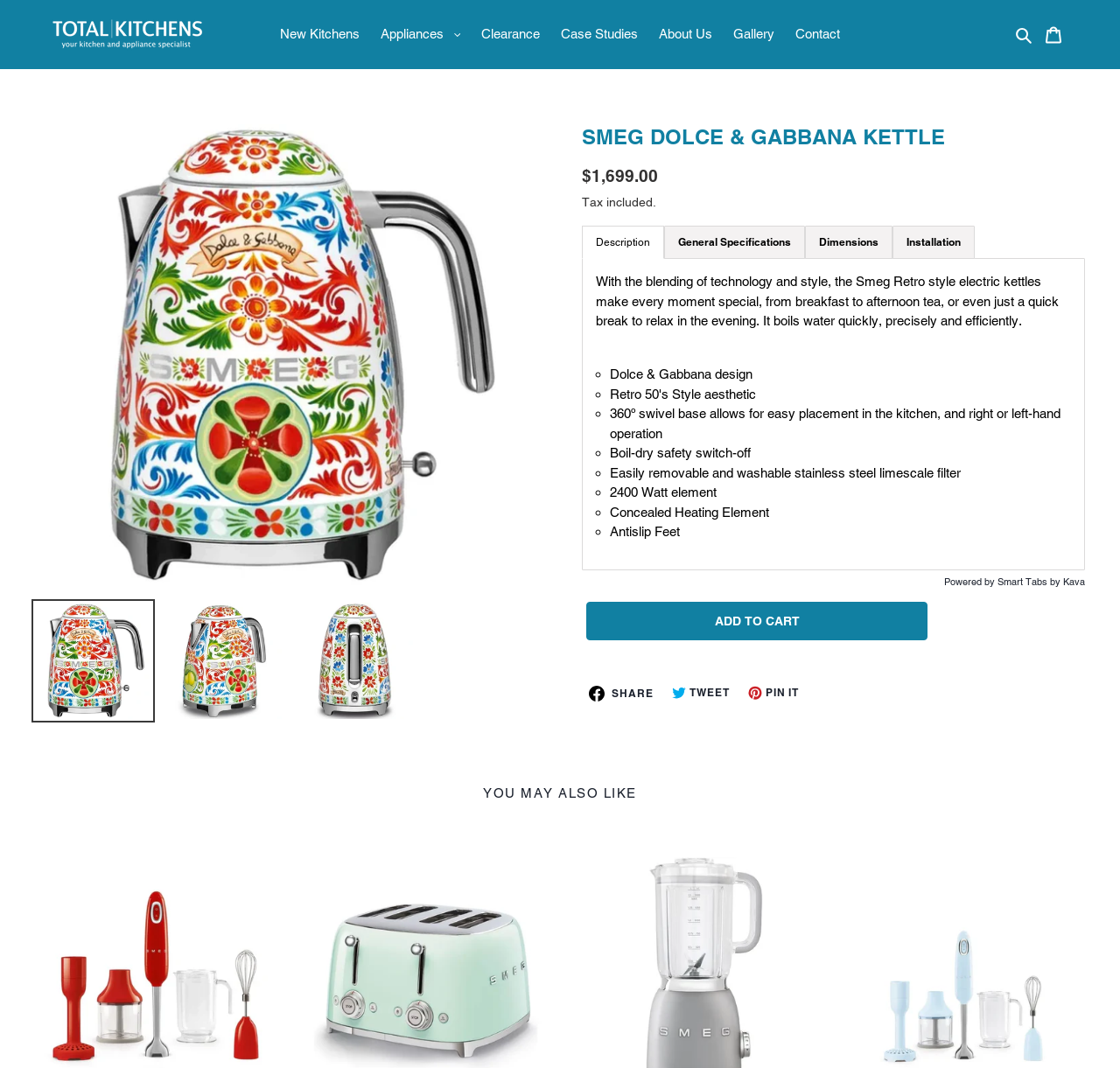What is the design style of the kettle?
Look at the screenshot and respond with one word or a short phrase.

Retro style